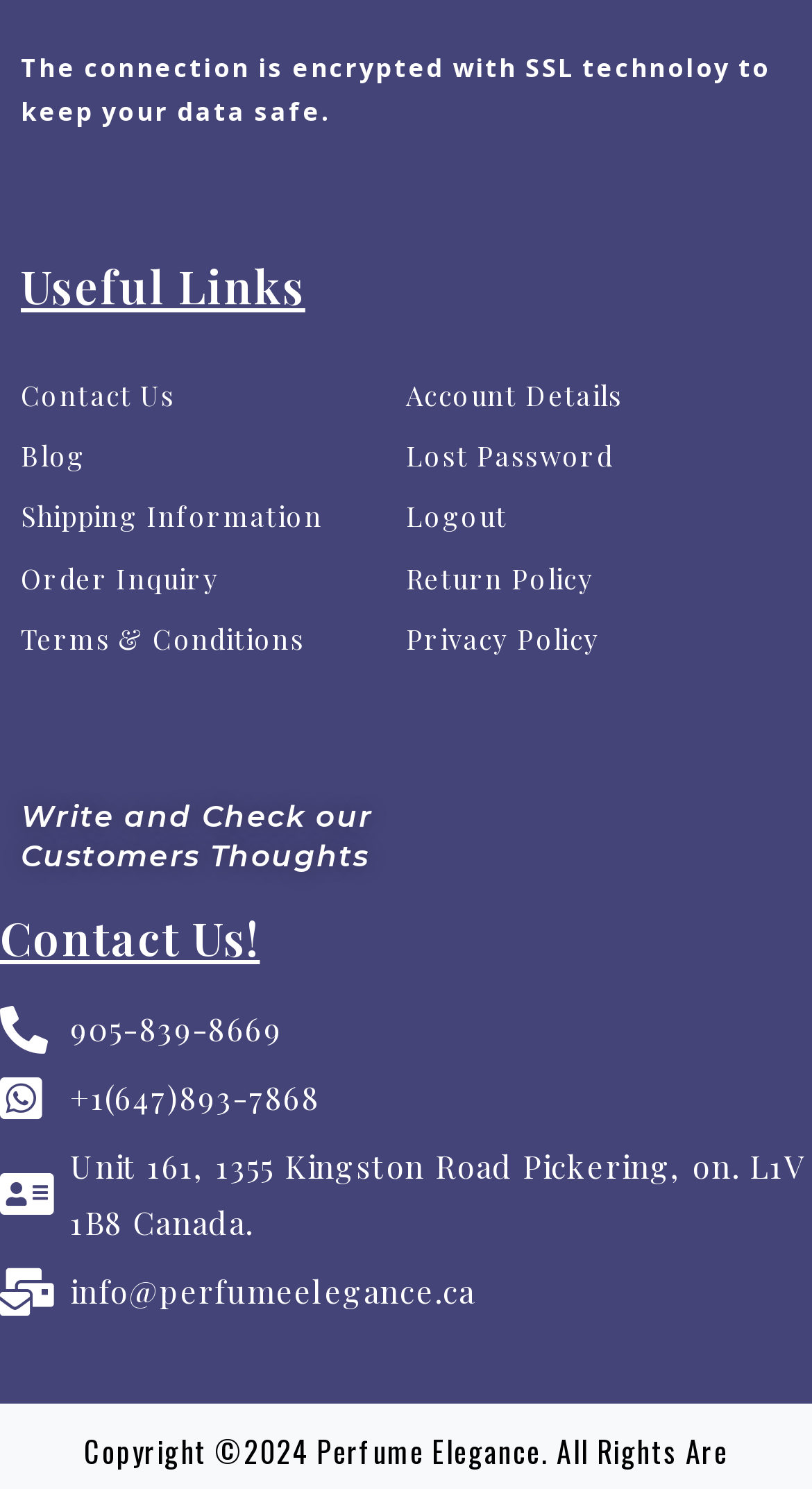Locate the UI element described as follows: "905-839-8669". Return the bounding box coordinates as four float numbers between 0 and 1 in the order [left, top, right, bottom].

[0.0, 0.673, 0.347, 0.71]